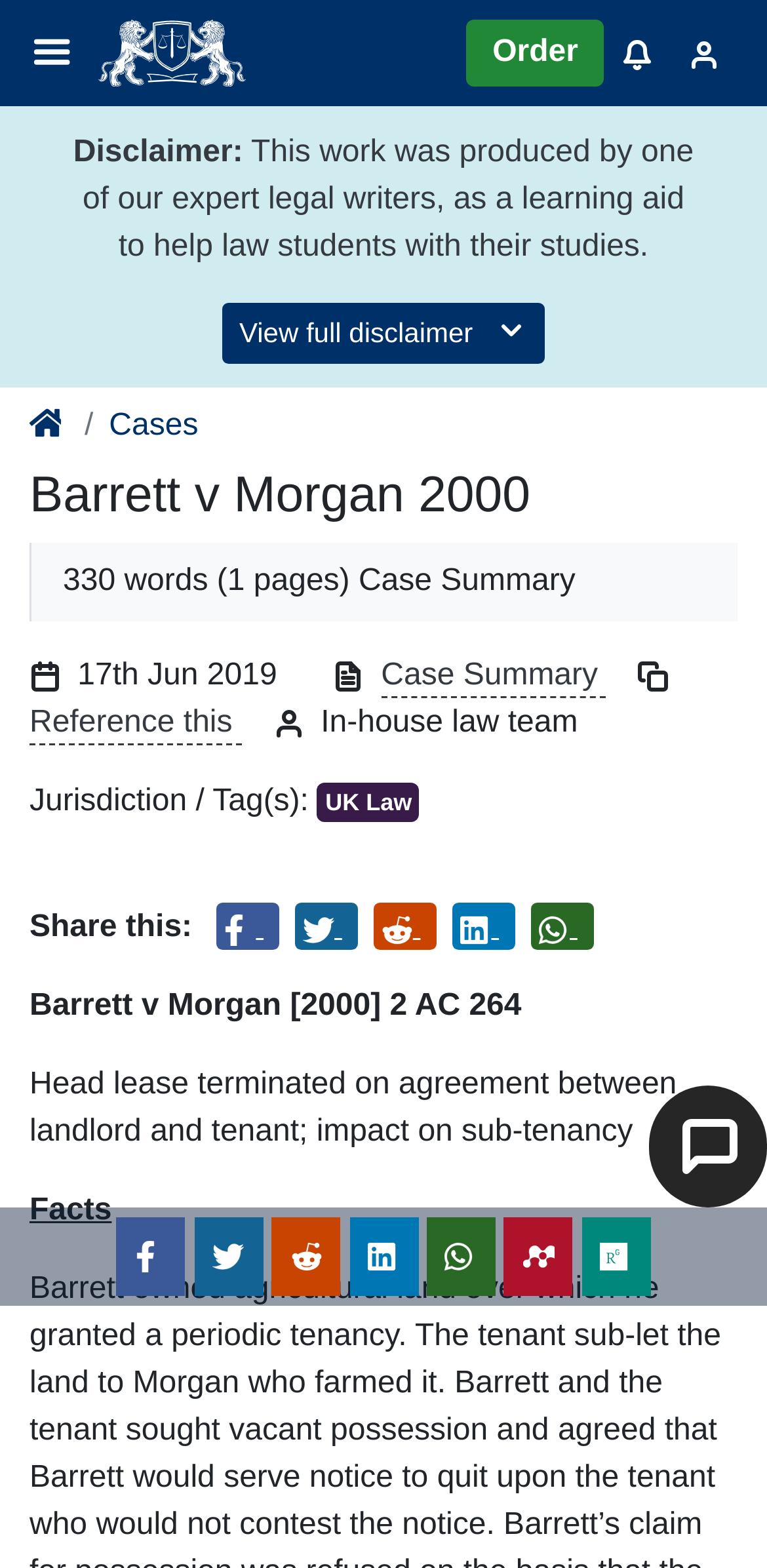Locate the bounding box coordinates of the area that needs to be clicked to fulfill the following instruction: "View full disclaimer". The coordinates should be in the format of four float numbers between 0 and 1, namely [left, top, right, bottom].

[0.289, 0.193, 0.711, 0.232]